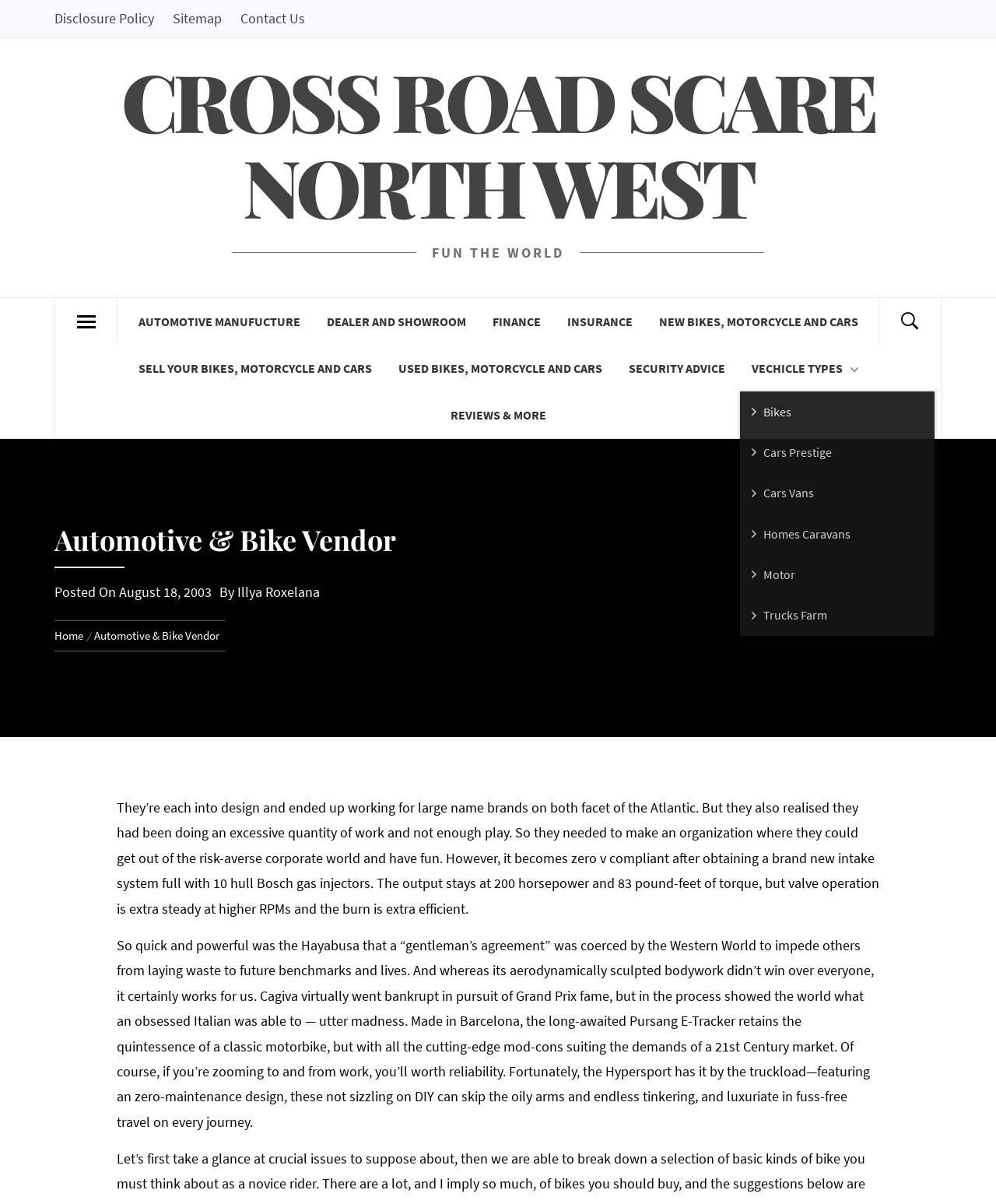Please provide a brief answer to the question using only one word or phrase: 
When was the article posted?

August 18, 2003